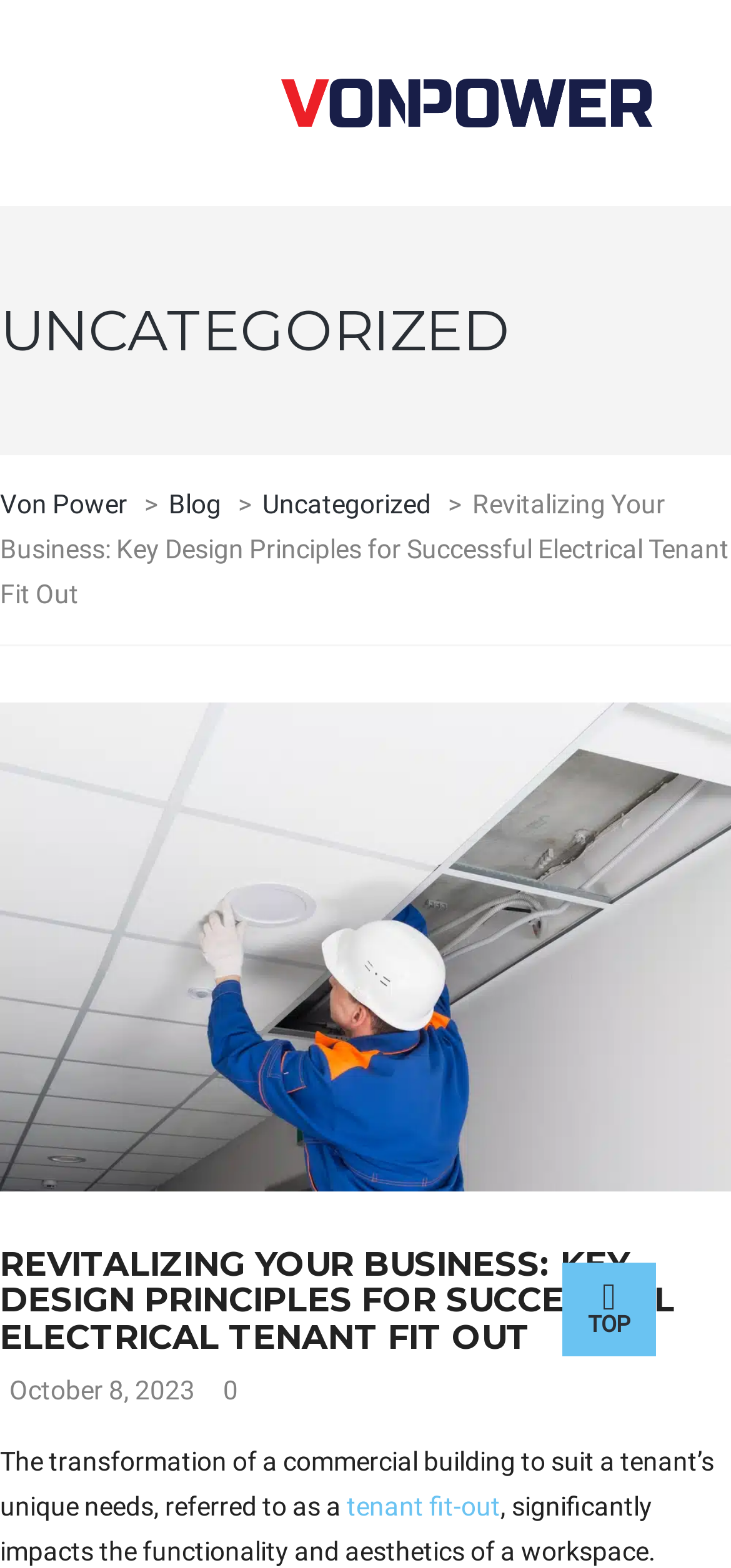When was the article published?
Answer the question with a thorough and detailed explanation.

The publication date of the article can be found below the article title, it is mentioned as 'October 8, 2023'.